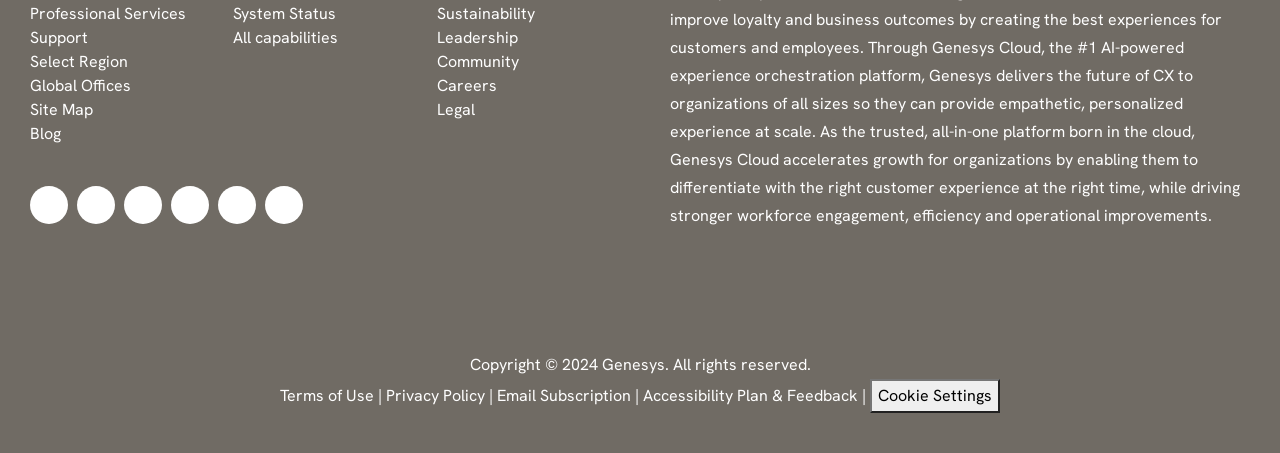Bounding box coordinates must be specified in the format (top-left x, top-left y, bottom-right x, bottom-right y). All values should be floating point numbers between 0 and 1. What are the bounding box coordinates of the UI element described as: Accessibility Plan & Feedback

[0.502, 0.85, 0.67, 0.896]